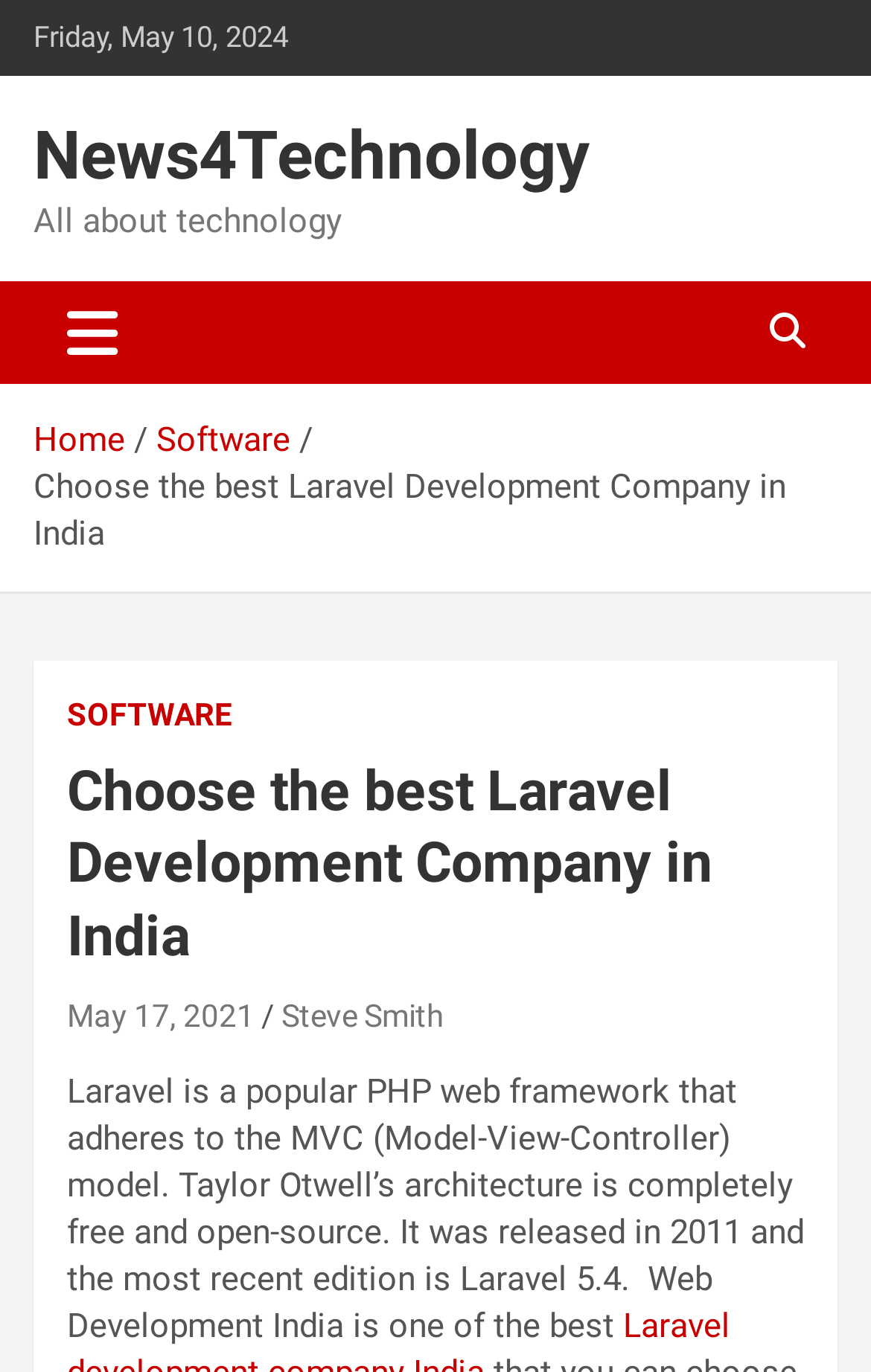Find the bounding box of the element with the following description: "May 17, 2021". The coordinates must be four float numbers between 0 and 1, formatted as [left, top, right, bottom].

[0.077, 0.728, 0.292, 0.754]